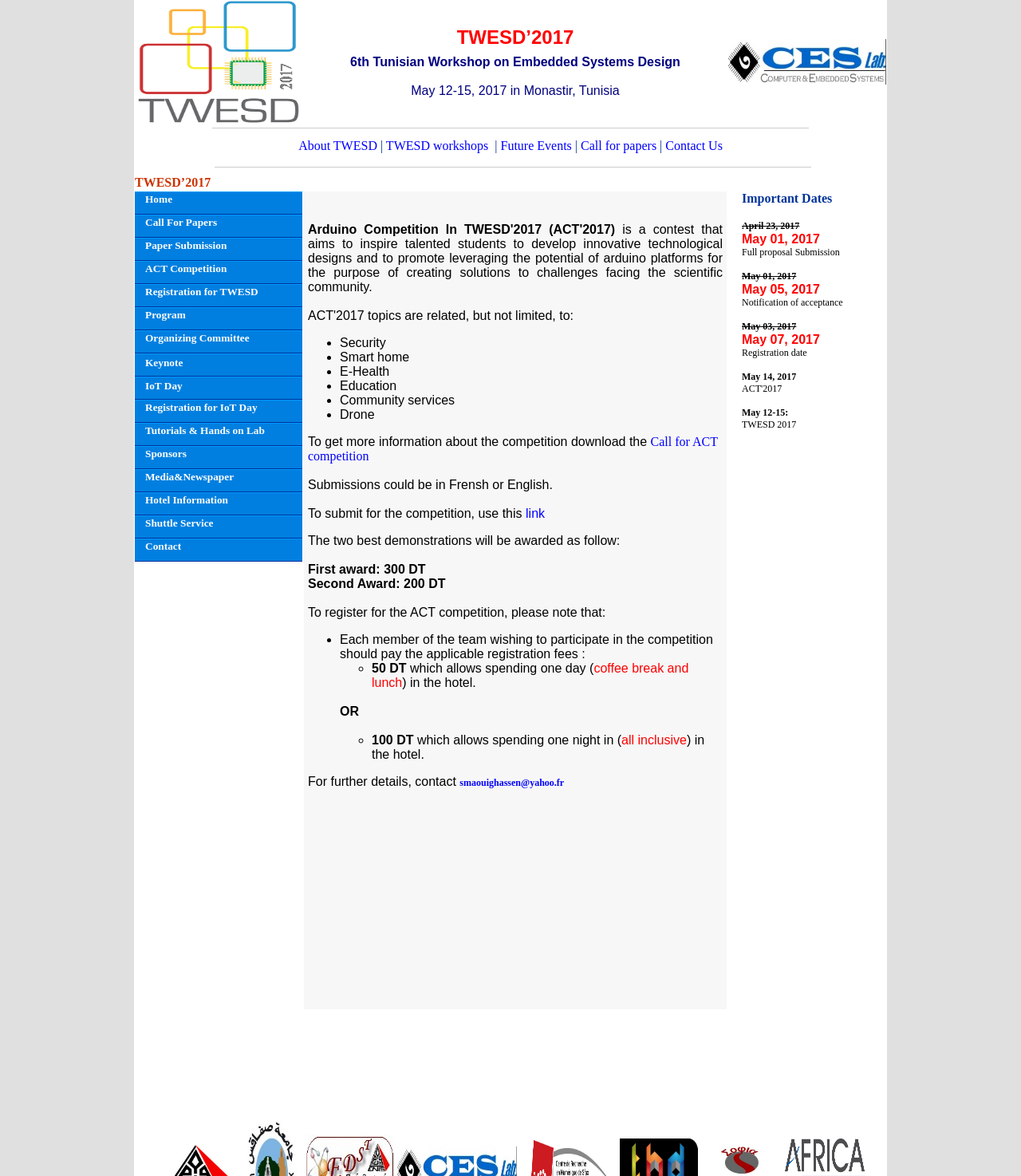Look at the image and answer the question in detail:
What is the purpose of the ACT competition?

The purpose of the ACT competition can be found in the LayoutTableCell element, which contains the text 'Arduino Competition In TWESD'2017 (ACT'2017) is a contest that aims to inspire talented students to develop innovative technological designs and to promote leveraging the potential of arduino platforms for the purpose of creating solutions to challenges facing the scientific community'.